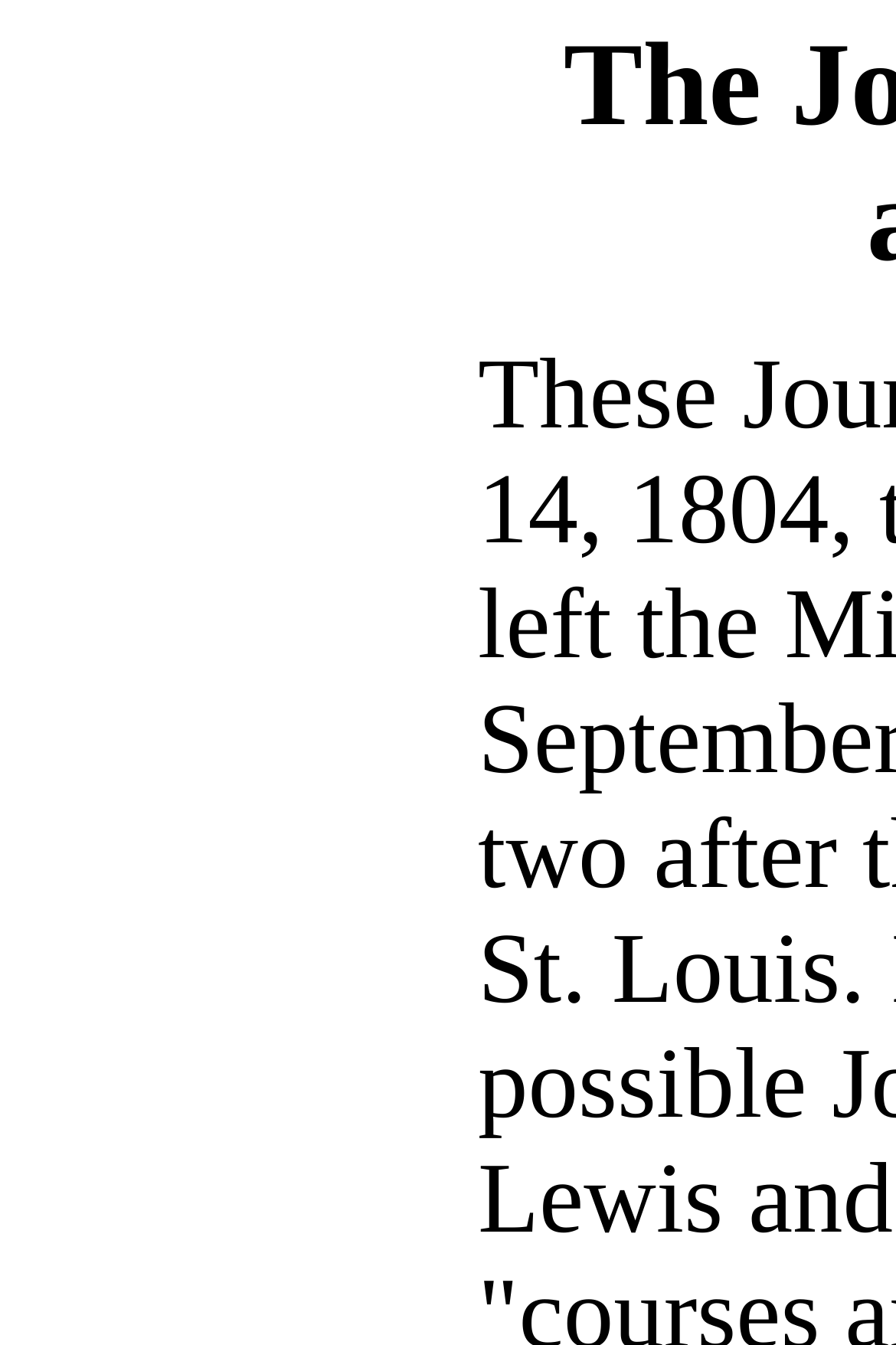Determine which piece of text is the heading of the webpage and provide it.

The Journals of Lewis and Clark